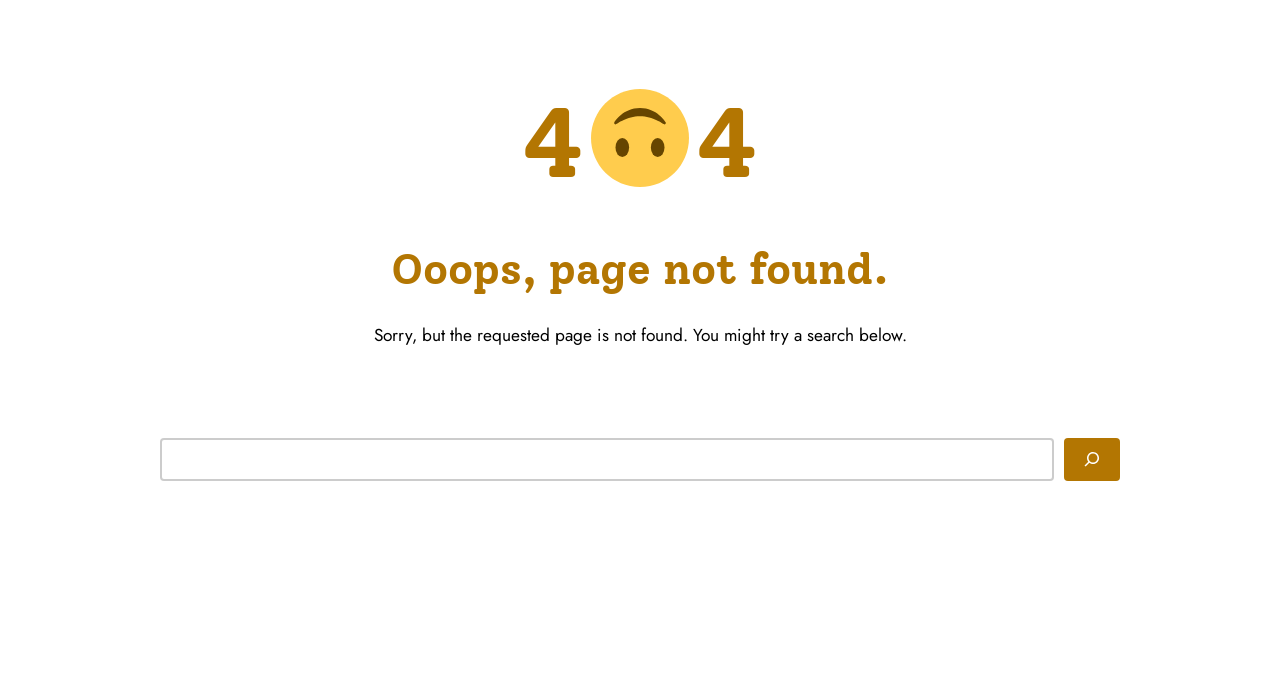Find the bounding box of the UI element described as follows: "aria-label="Search"".

[0.831, 0.648, 0.875, 0.711]